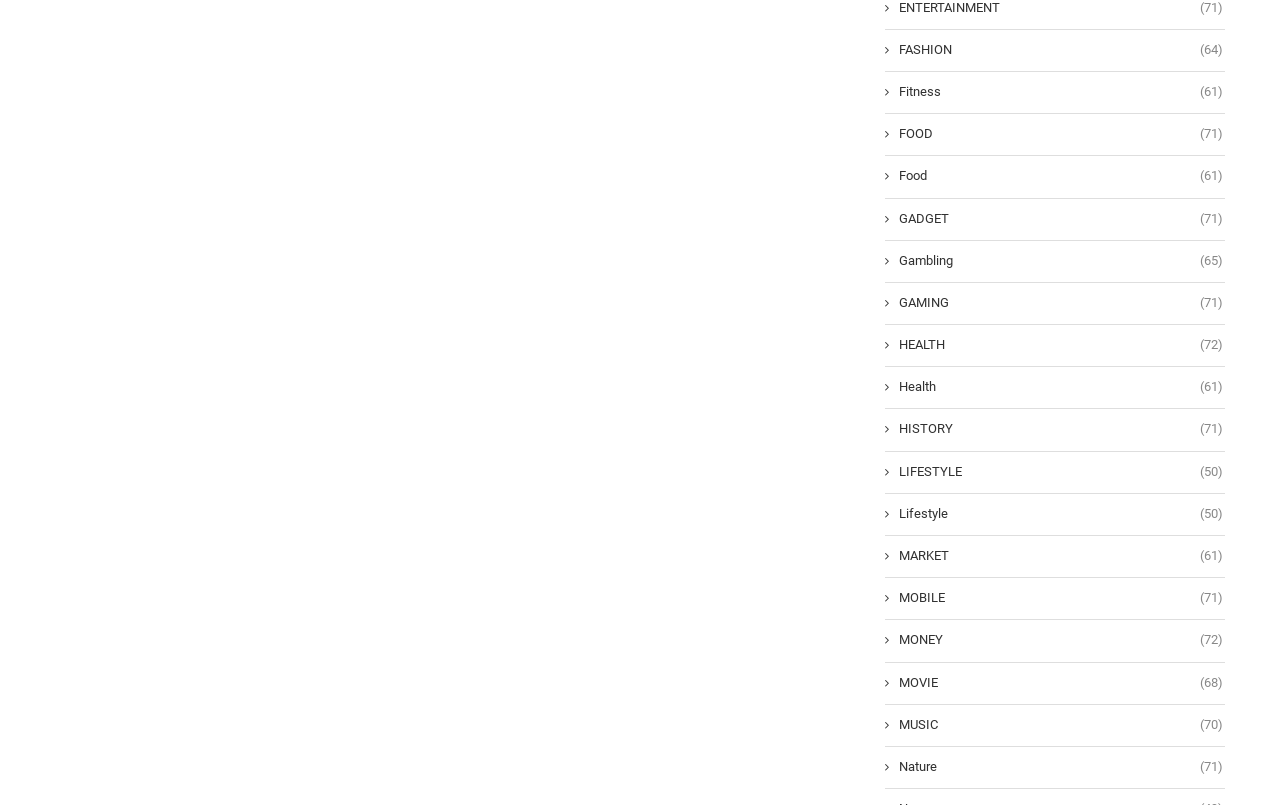Please reply with a single word or brief phrase to the question: 
What is the first category listed?

FASHION